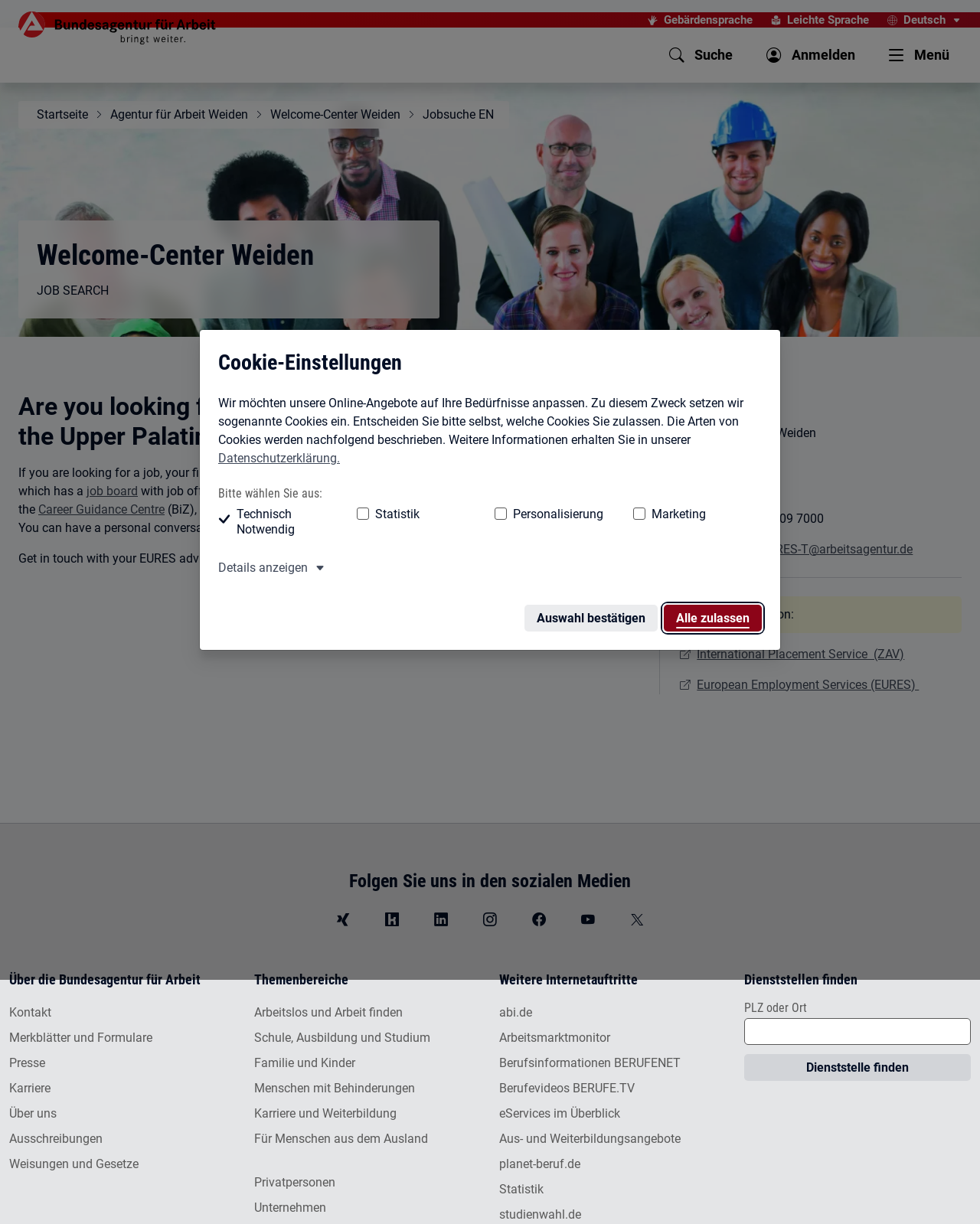Determine the bounding box for the described HTML element: "alt="Bundesagentur für Arbeit bringt weiter"". Ensure the coordinates are four float numbers between 0 and 1 in the format [left, top, right, bottom].

[0.019, 0.03, 0.222, 0.057]